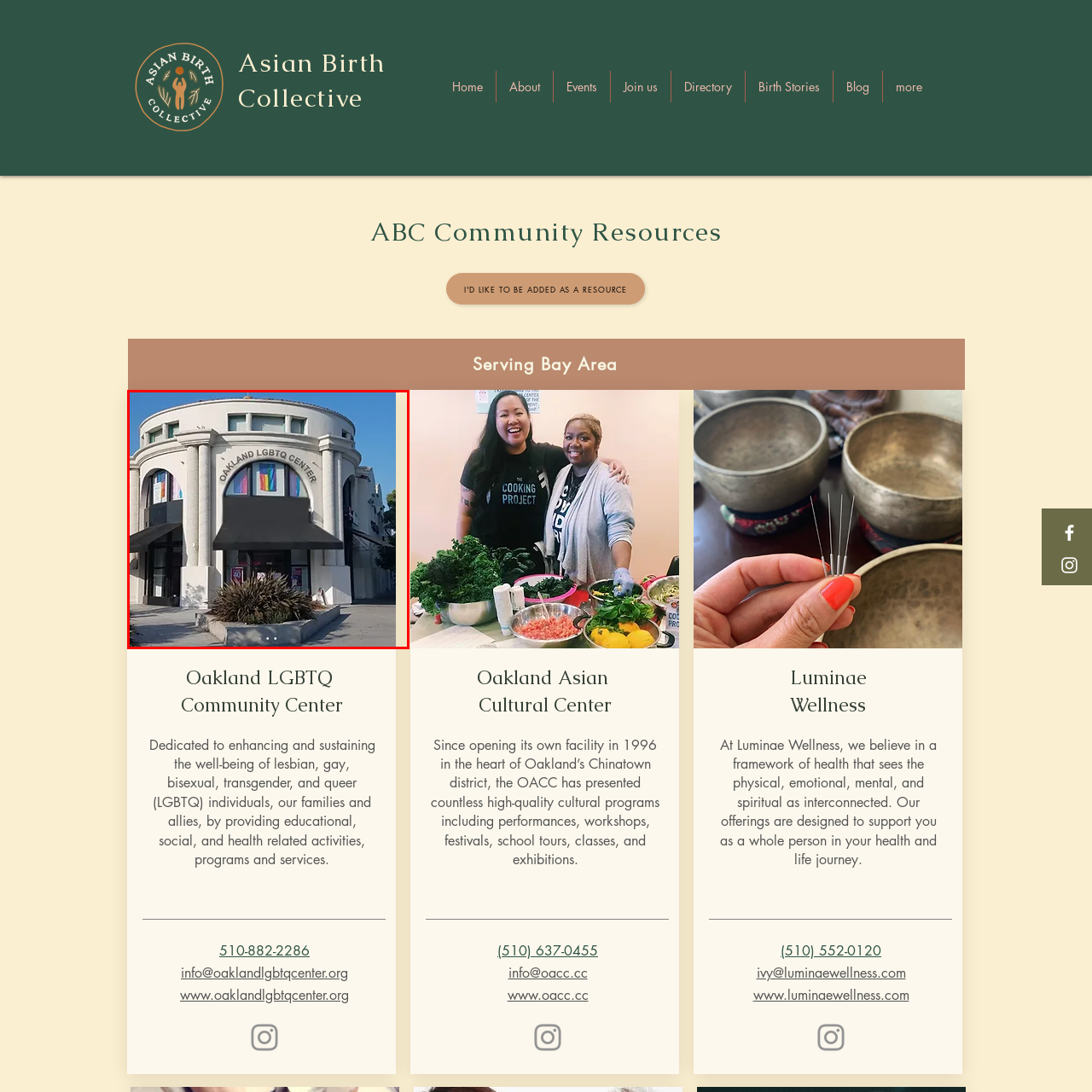View the section of the image outlined in red, What is the purpose of the awning? Provide your response in a single word or brief phrase.

Provides shelter